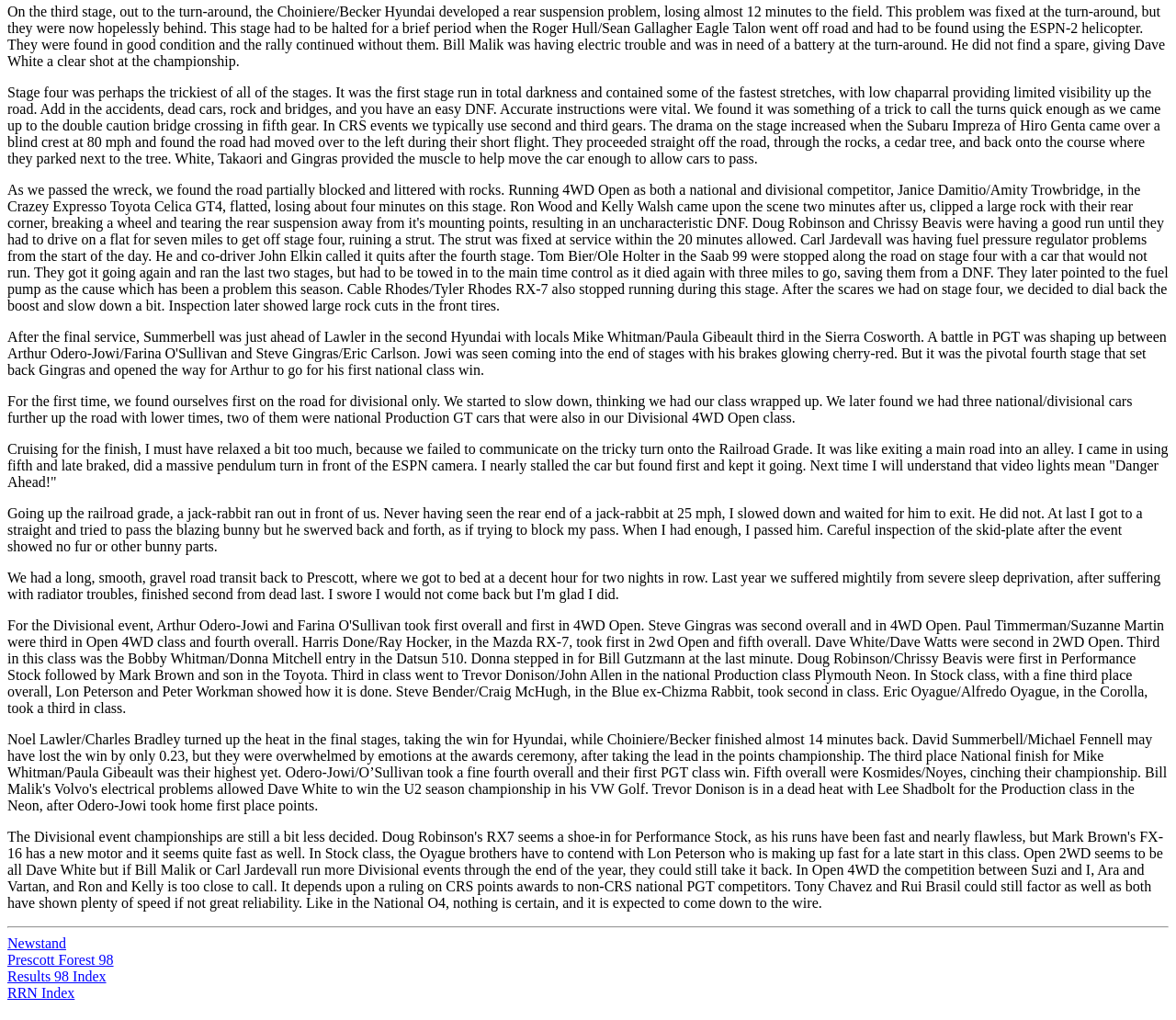Locate the bounding box coordinates for the element described below: "RRN Index". The coordinates must be four float values between 0 and 1, formatted as [left, top, right, bottom].

[0.006, 0.966, 0.064, 0.981]